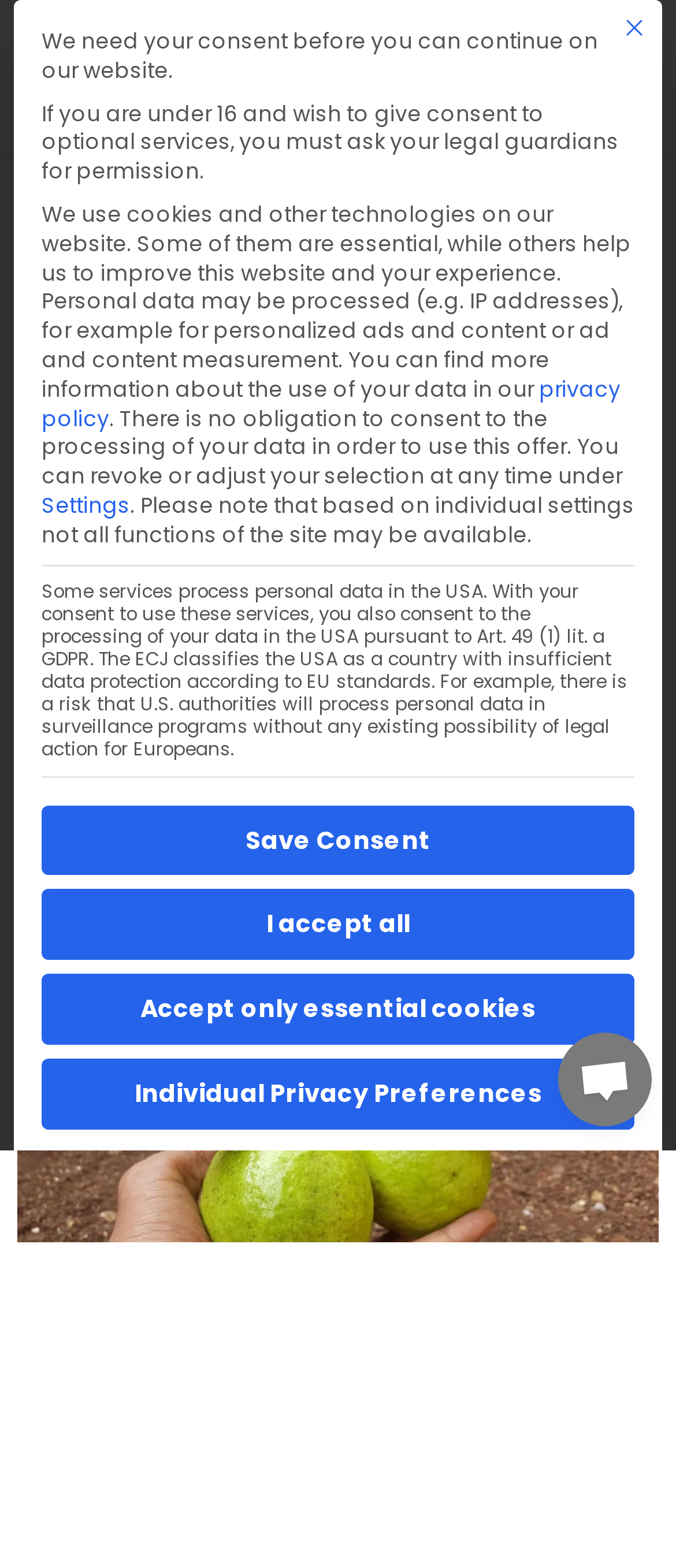Please determine the primary heading and provide its text.

Buy BERTRAND now